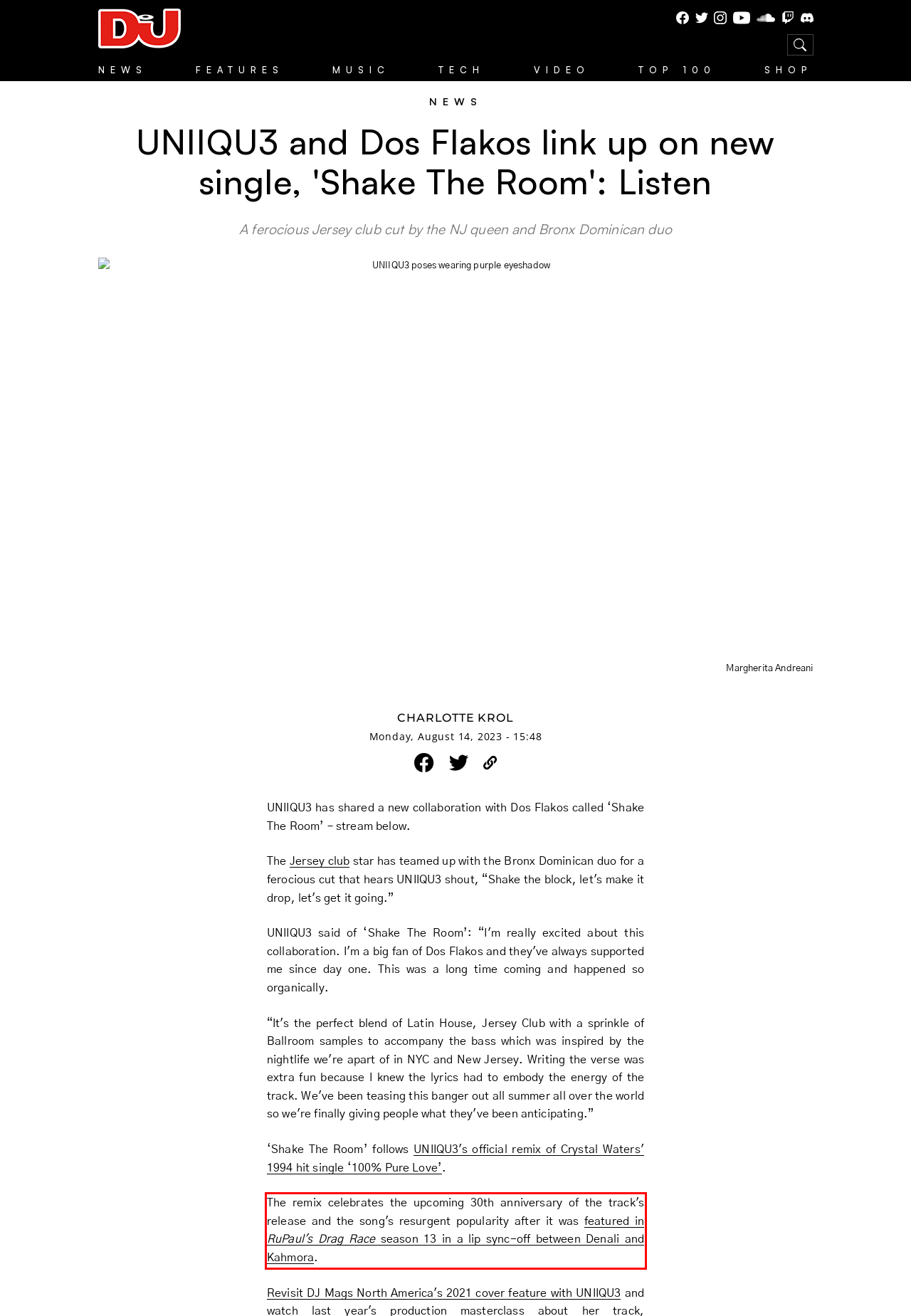Given a screenshot of a webpage containing a red rectangle bounding box, extract and provide the text content found within the red bounding box.

The remix celebrates the upcoming 30th anniversary of the track's release and the song's resurgent popularity after it was featured in RuPaul's Drag Race season 13 in a lip sync-off between Denali and Kahmora.